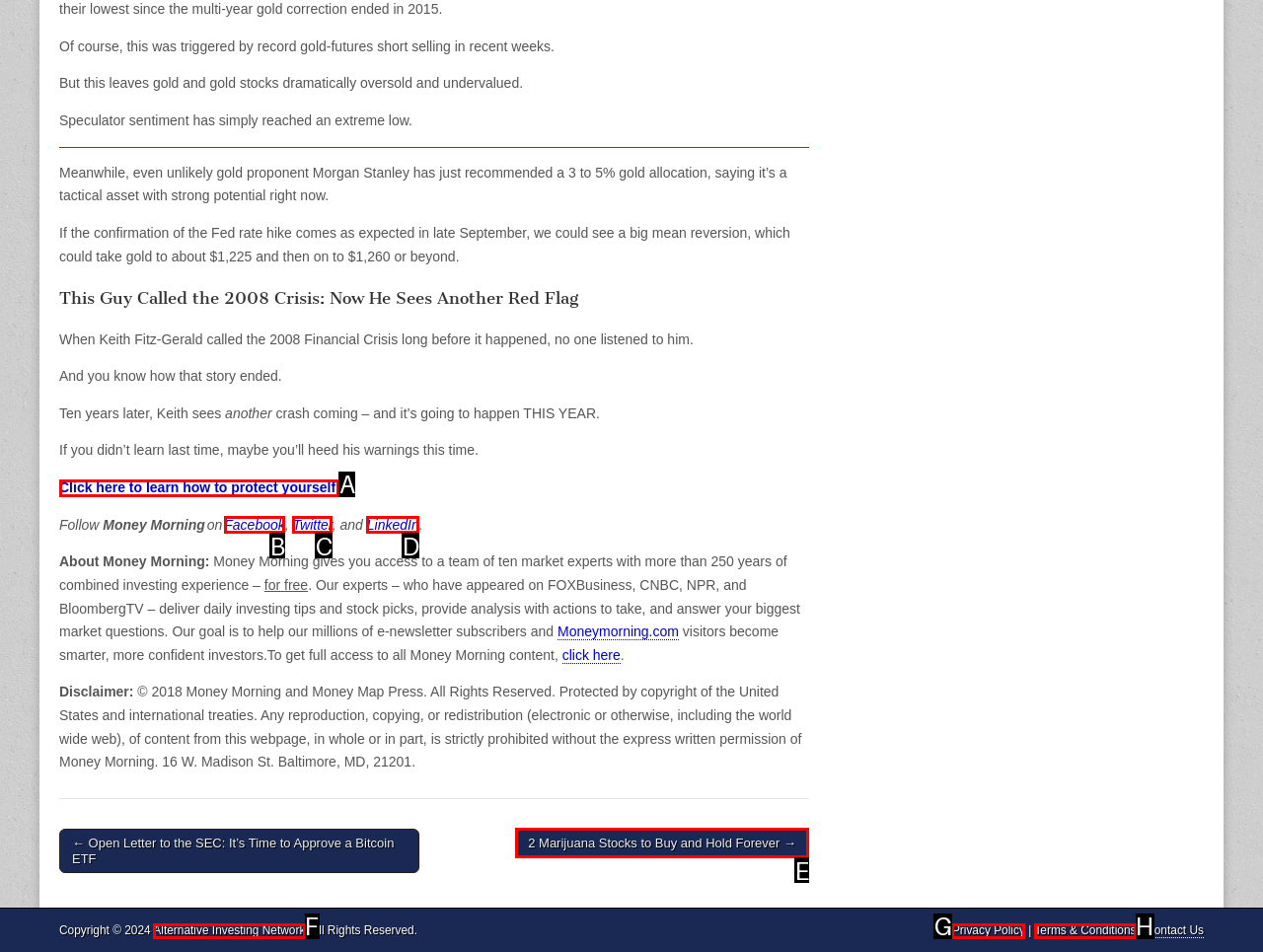Determine which option matches the element description: Terms & Conditions
Reply with the letter of the appropriate option from the options provided.

H